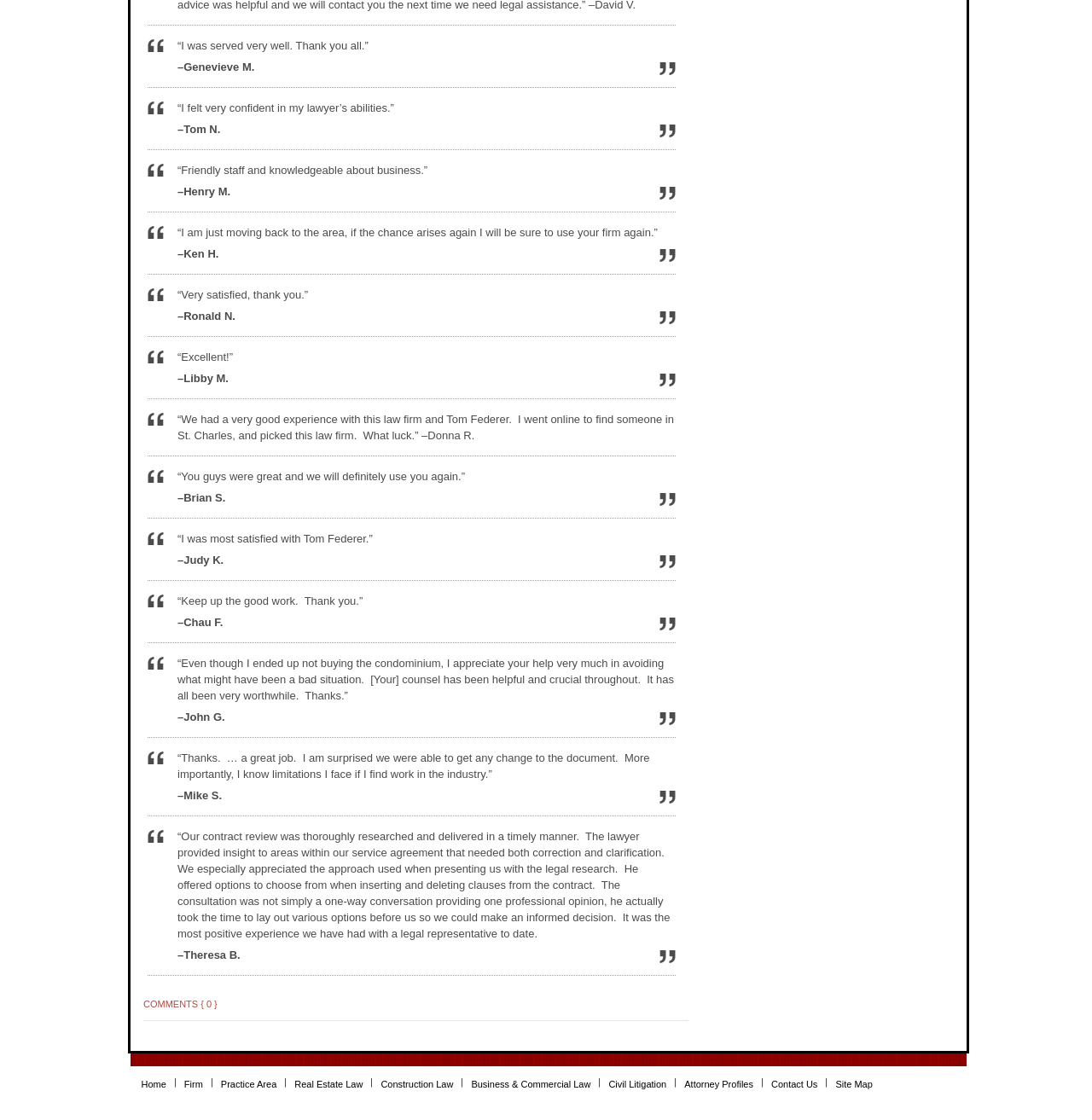Pinpoint the bounding box coordinates of the element you need to click to execute the following instruction: "Read comments". The bounding box should be represented by four float numbers between 0 and 1, in the format [left, top, right, bottom].

[0.131, 0.892, 0.199, 0.901]